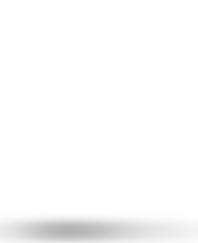Offer an in-depth caption for the image.

The image features the book cover for "TypeScript in 50 Lessons," a resource designed to enhance understanding of TypeScript through structured lessons. This book focuses on providing clear code walkthroughs and practical examples, making it an ideal guide for learners aiming to master TypeScript. The accompanying text contextualizes the book's content, emphasizing its comprehensive approach to the language and its application in various programming scenarios.